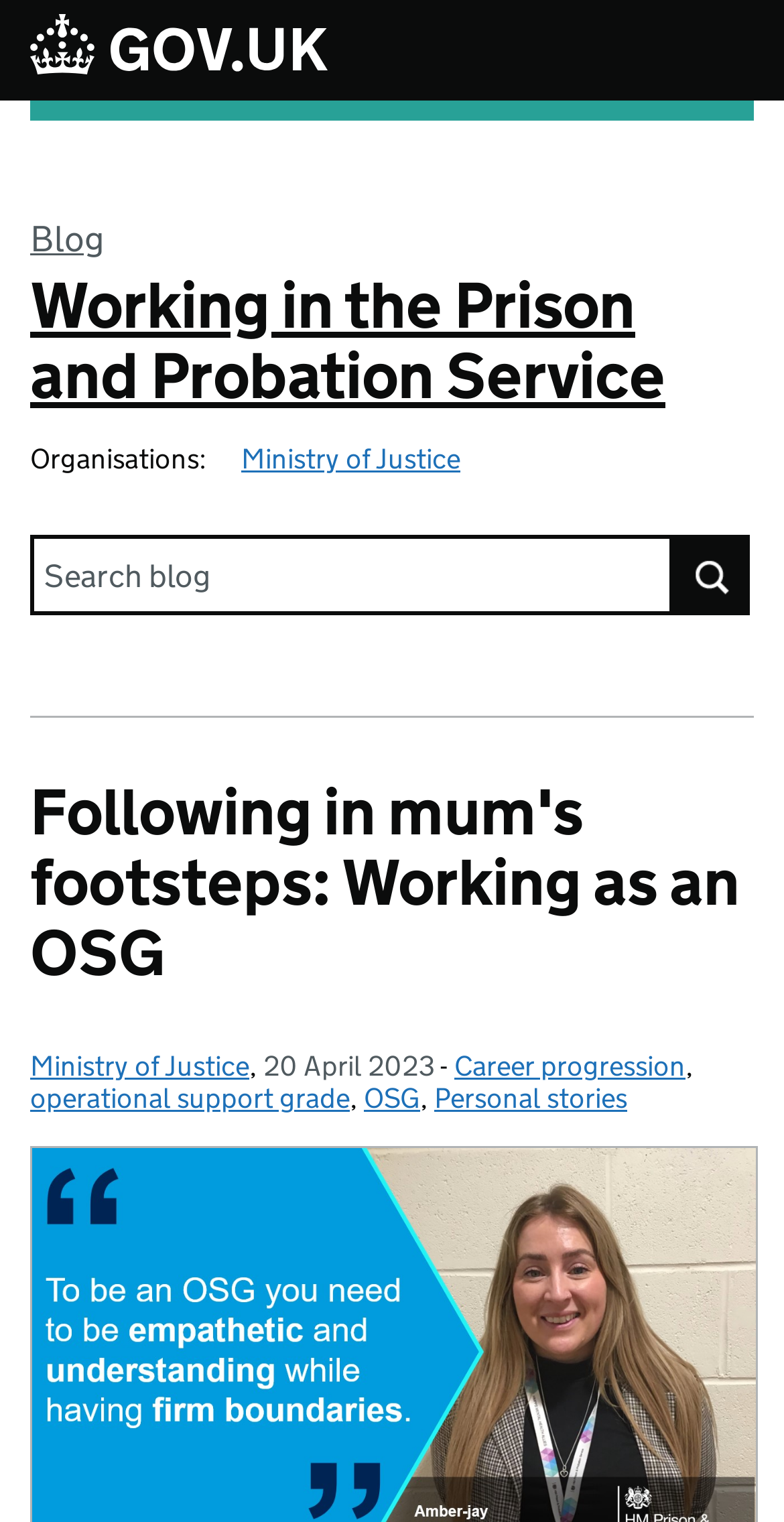What is the category of the post 'operational support grade'?
Based on the image, answer the question with as much detail as possible.

I found the answer by looking at the link elements, which contain categories of the post, and I found that 'operational support grade' is categorized as 'OSG'.